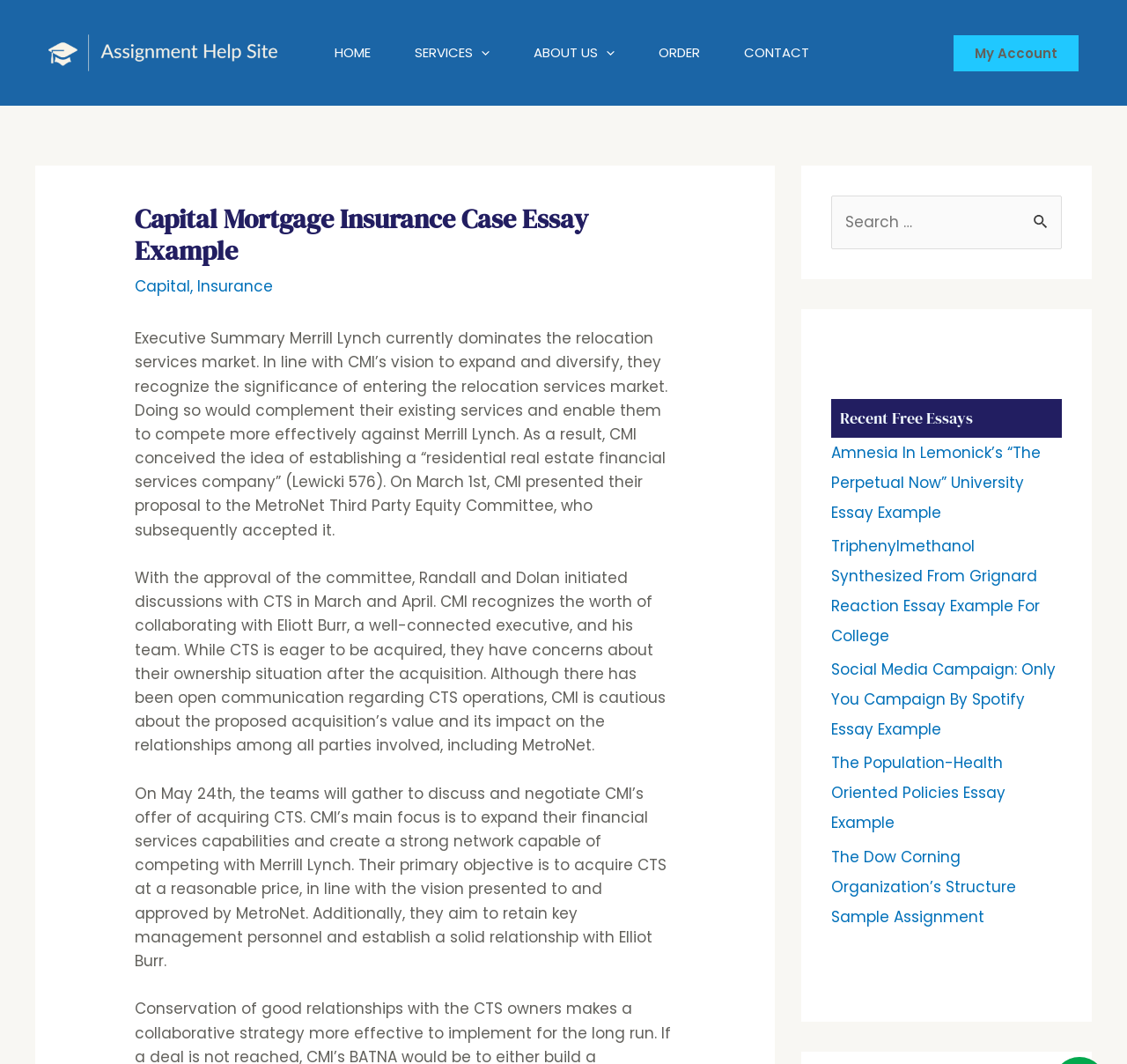Analyze the image and give a detailed response to the question:
What is the purpose of the search box?

The search box is located at the top right corner of the webpage, with a bounding box coordinate of [0.738, 0.184, 0.942, 0.234]. It allows users to search for essays by typing keywords, with a placeholder text 'Search for:' and a search submit button.